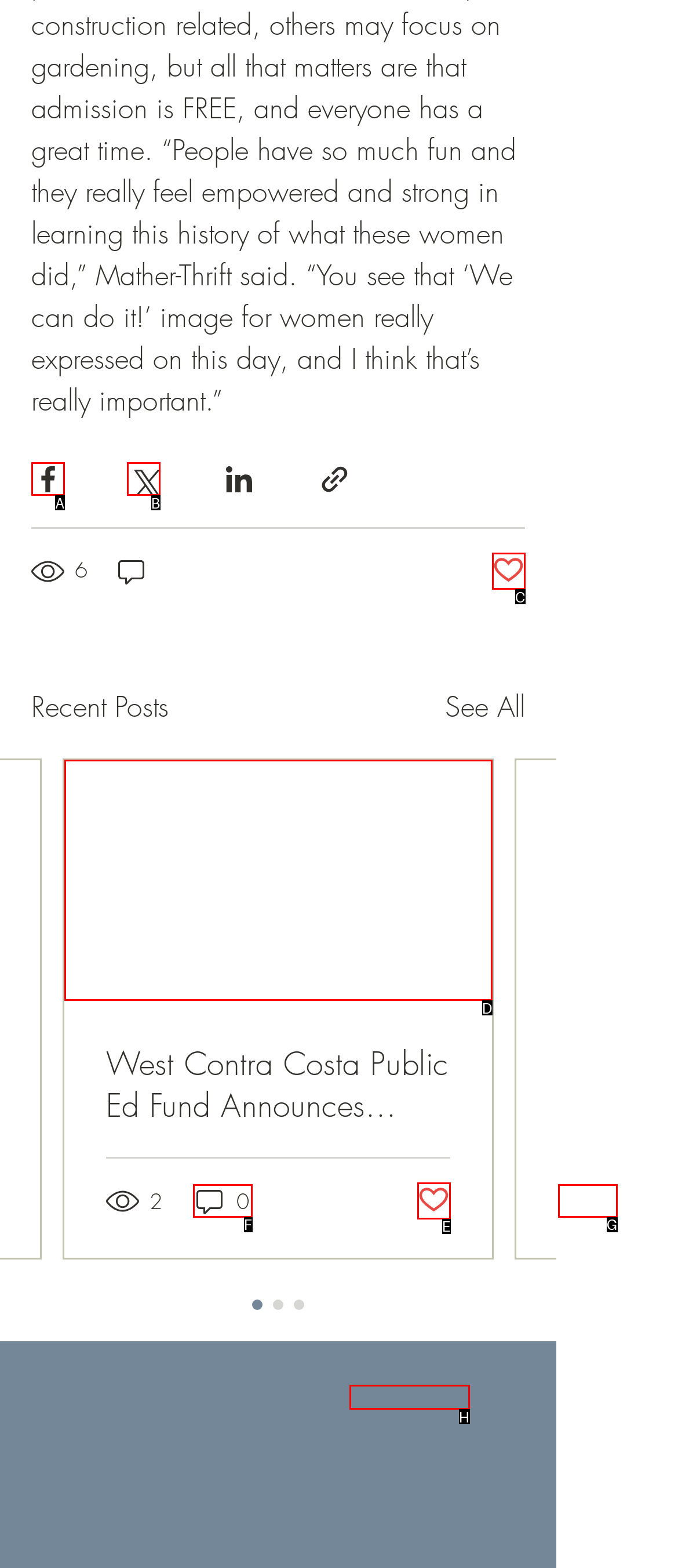Find the HTML element that suits the description: aria-label="Share via Twitter"
Indicate your answer with the letter of the matching option from the choices provided.

B